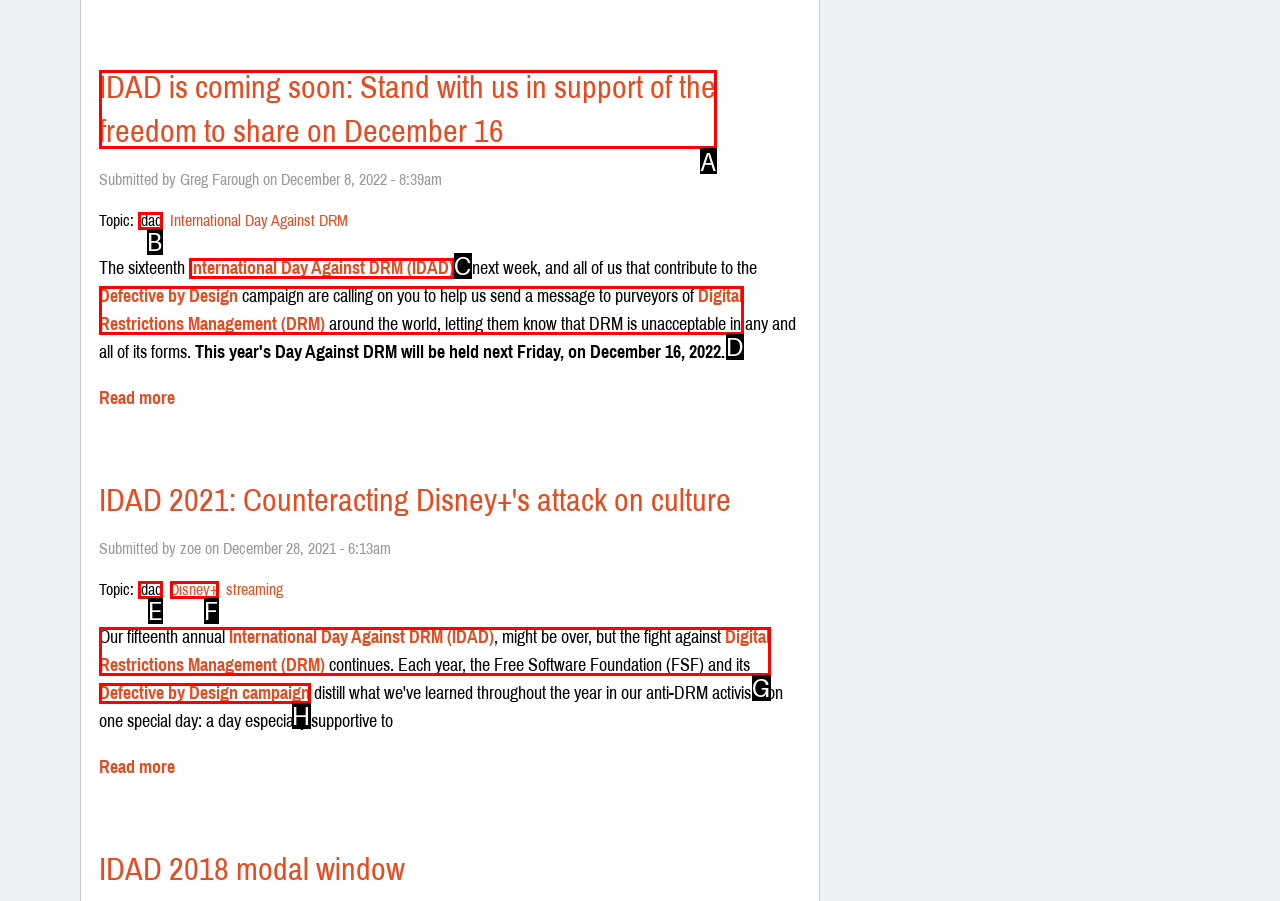Indicate which red-bounded element should be clicked to perform the task: Learn about International Day Against DRM Answer with the letter of the correct option.

C